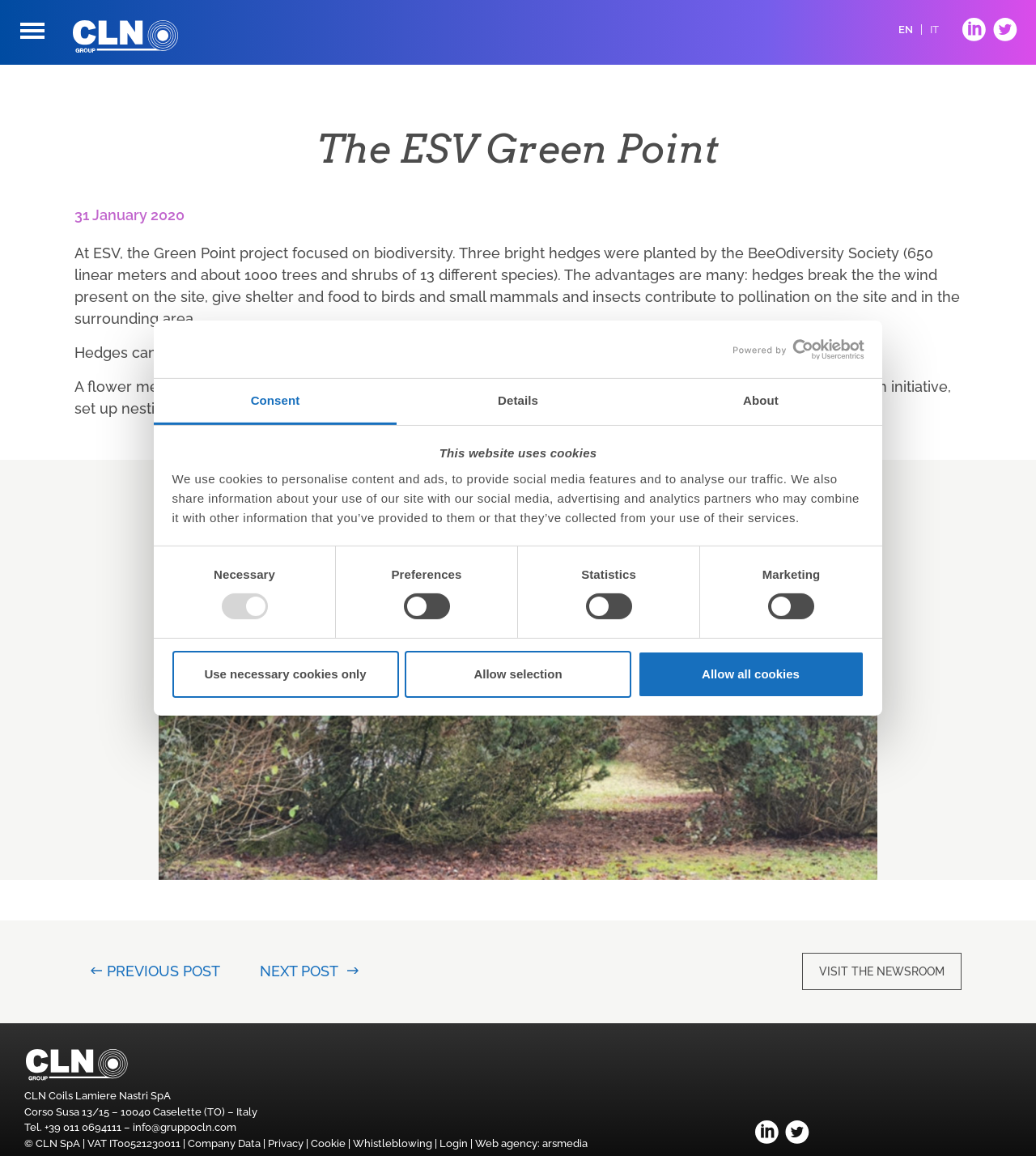Locate the bounding box coordinates of the area you need to click to fulfill this instruction: 'Go to the next slide'. The coordinates must be in the form of four float numbers ranging from 0 to 1: [left, top, right, bottom].

[0.169, 0.563, 0.206, 0.596]